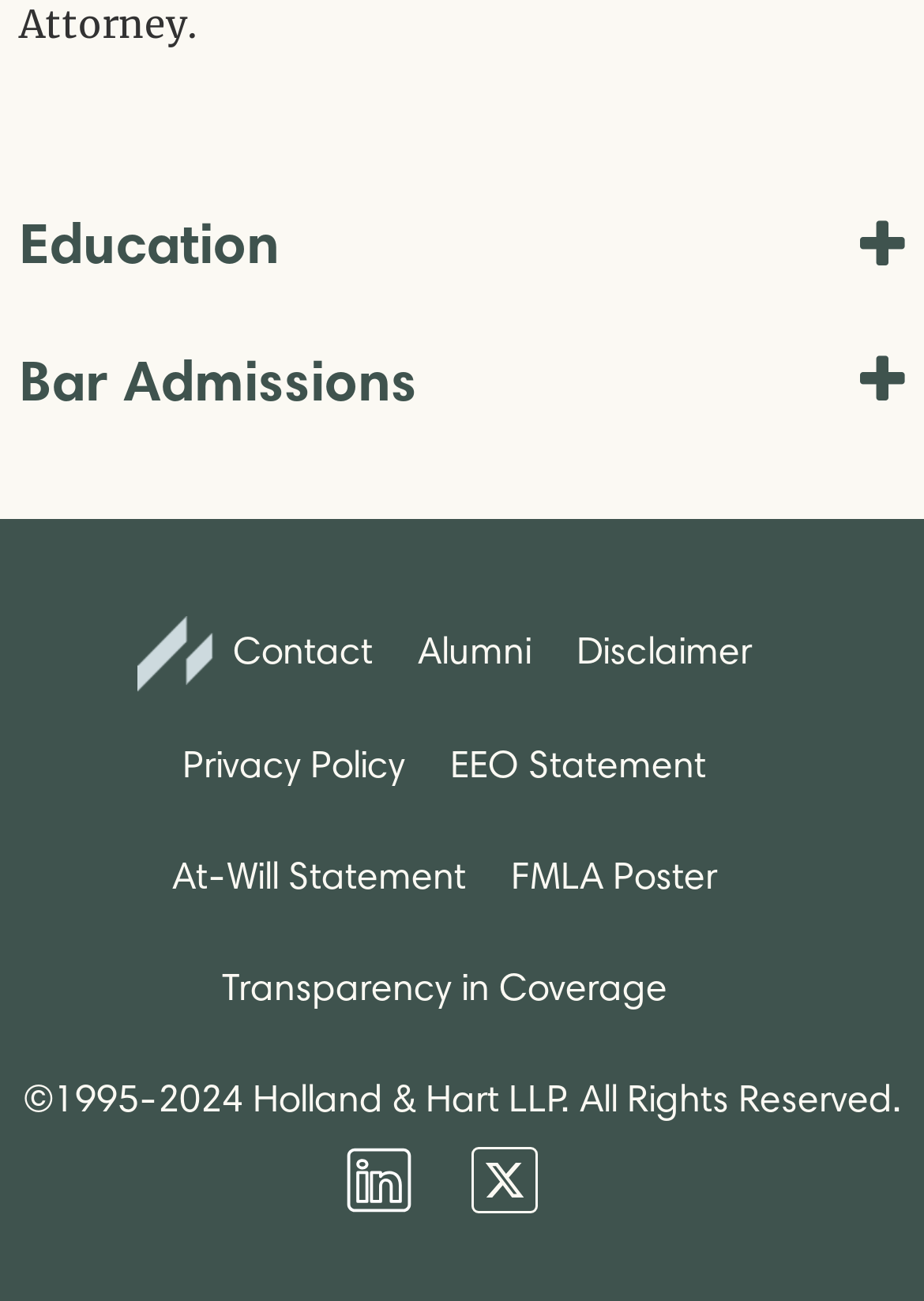Specify the bounding box coordinates of the region I need to click to perform the following instruction: "Follow Firm on LinkedIn". The coordinates must be four float numbers in the range of 0 to 1, i.e., [left, top, right, bottom].

[0.369, 0.875, 0.5, 0.963]